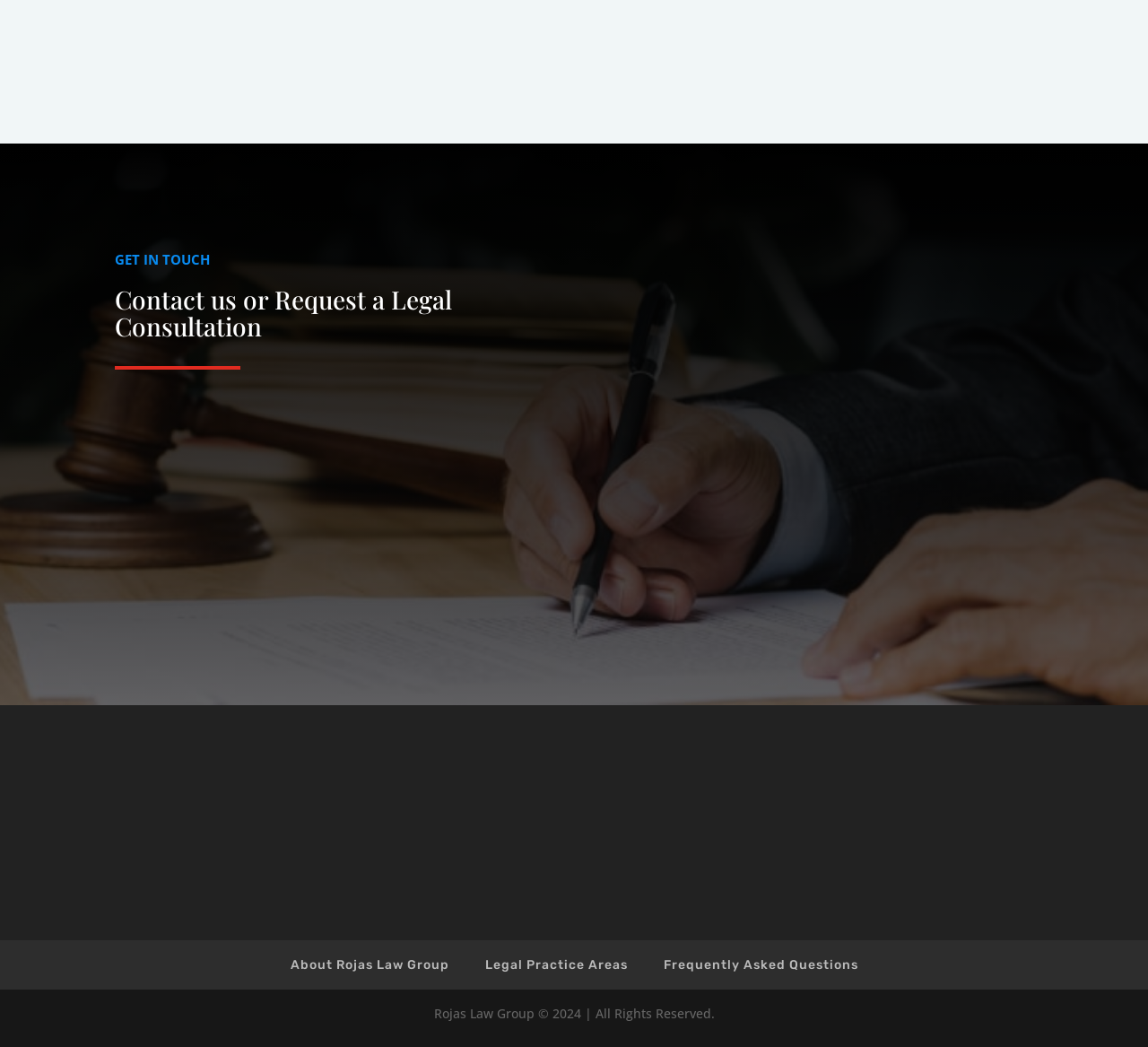Kindly provide the bounding box coordinates of the section you need to click on to fulfill the given instruction: "Enter email address".

[0.579, 0.386, 0.735, 0.433]